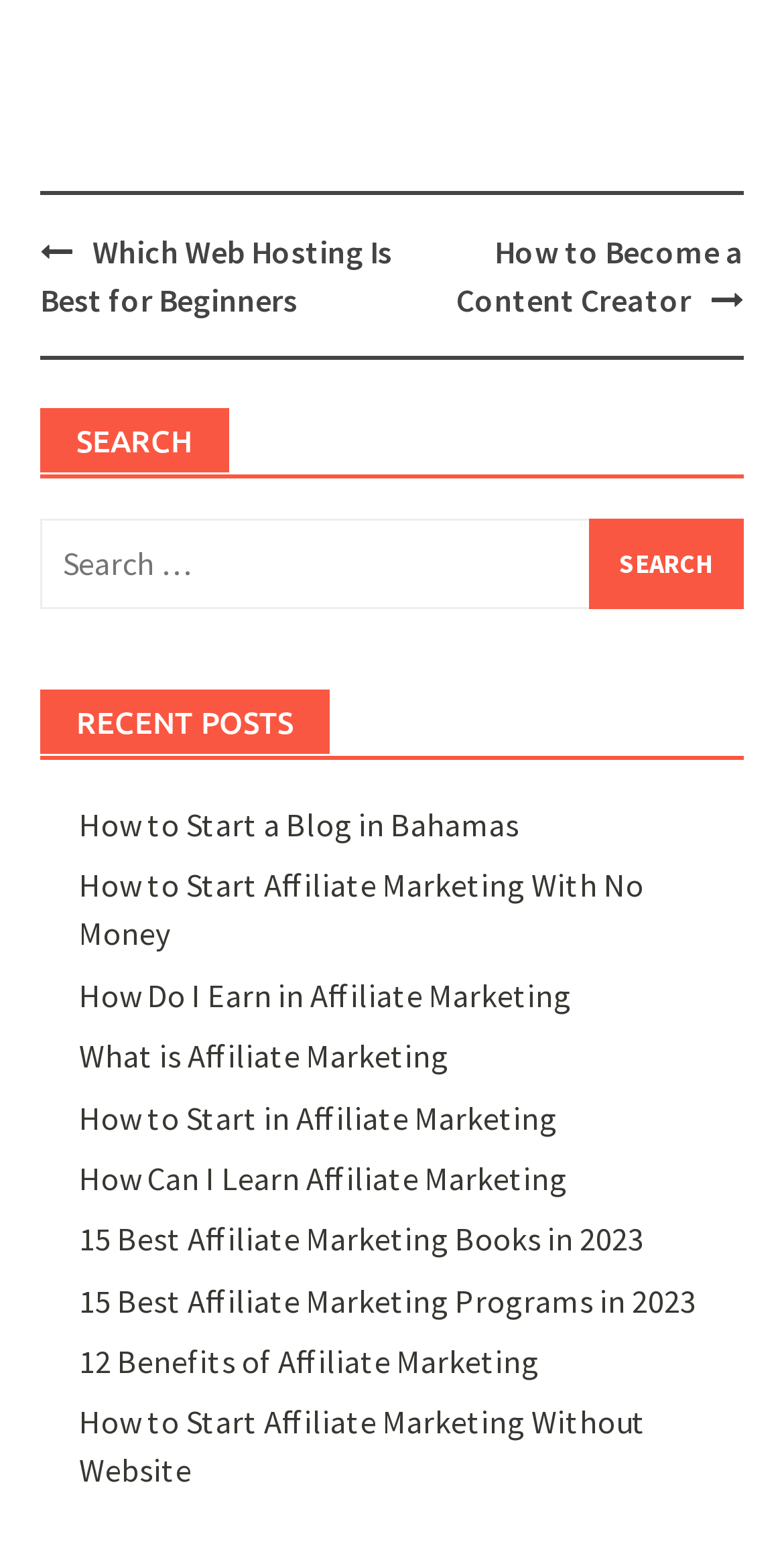Please find the bounding box coordinates of the element's region to be clicked to carry out this instruction: "Search for a keyword".

[0.051, 0.332, 0.949, 0.389]